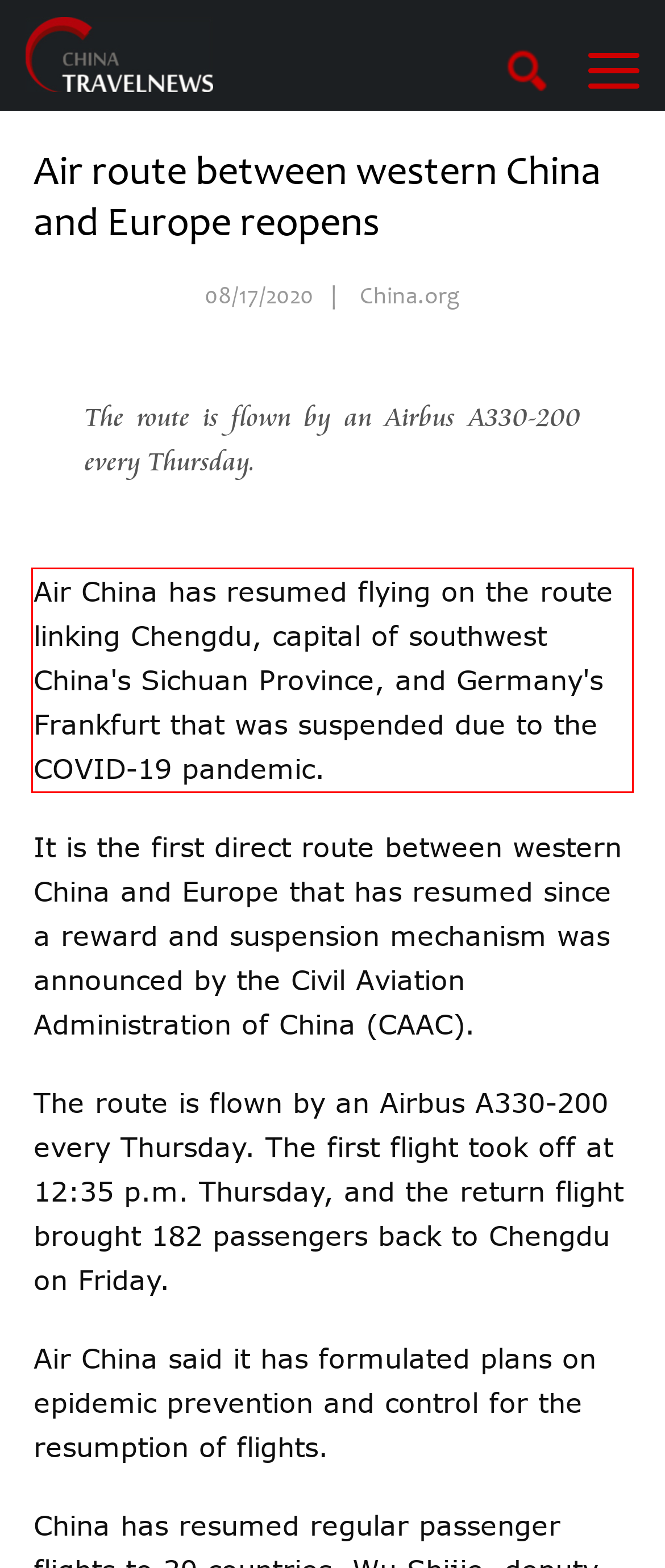In the screenshot of the webpage, find the red bounding box and perform OCR to obtain the text content restricted within this red bounding box.

Air China has resumed flying on the route linking Chengdu, capital of southwest China's Sichuan Province, and Germany's Frankfurt that was suspended due to the COVID-19 pandemic.